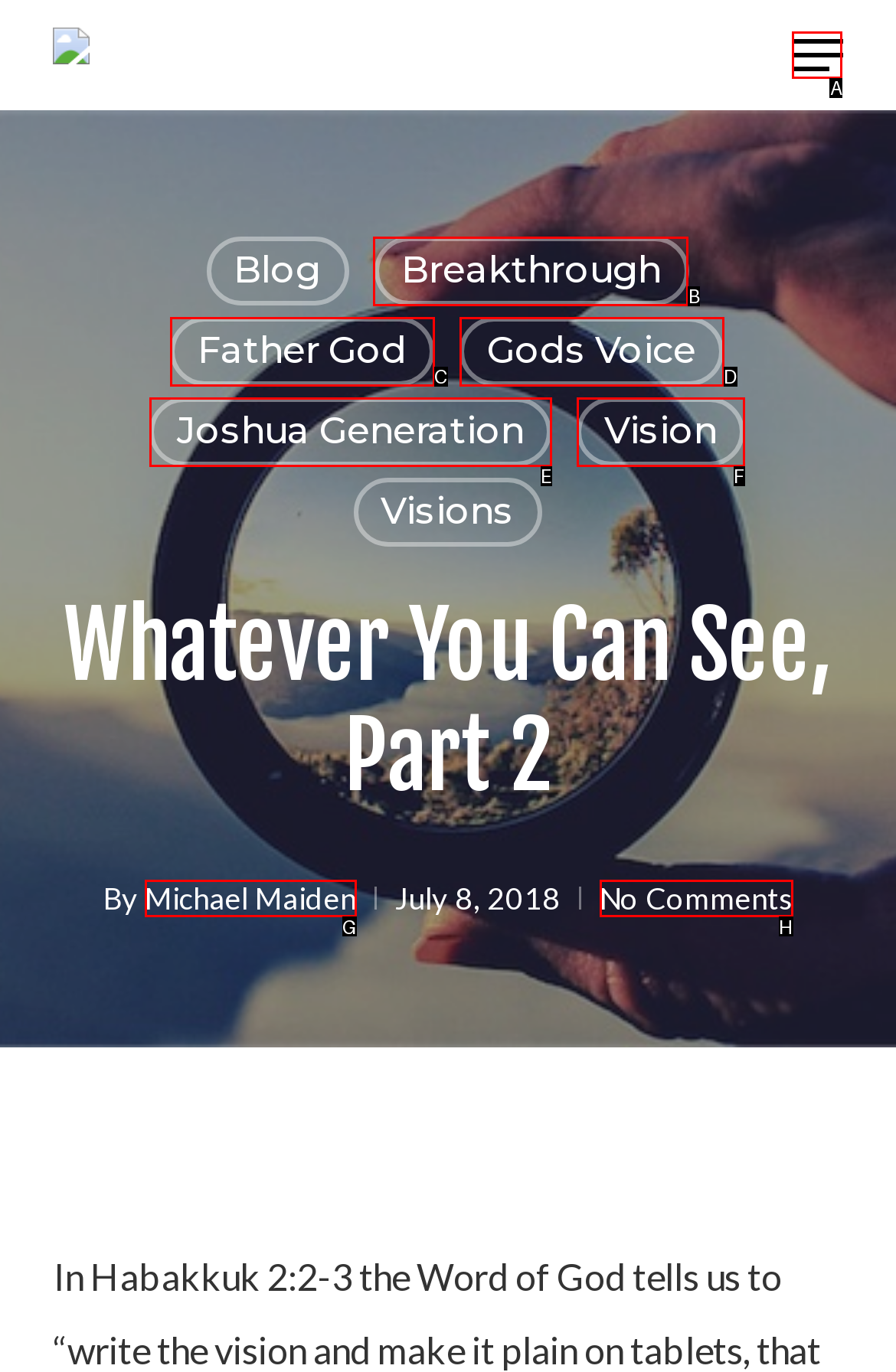Identify the HTML element to select in order to accomplish the following task: Click on the navigation menu button
Reply with the letter of the chosen option from the given choices directly.

A